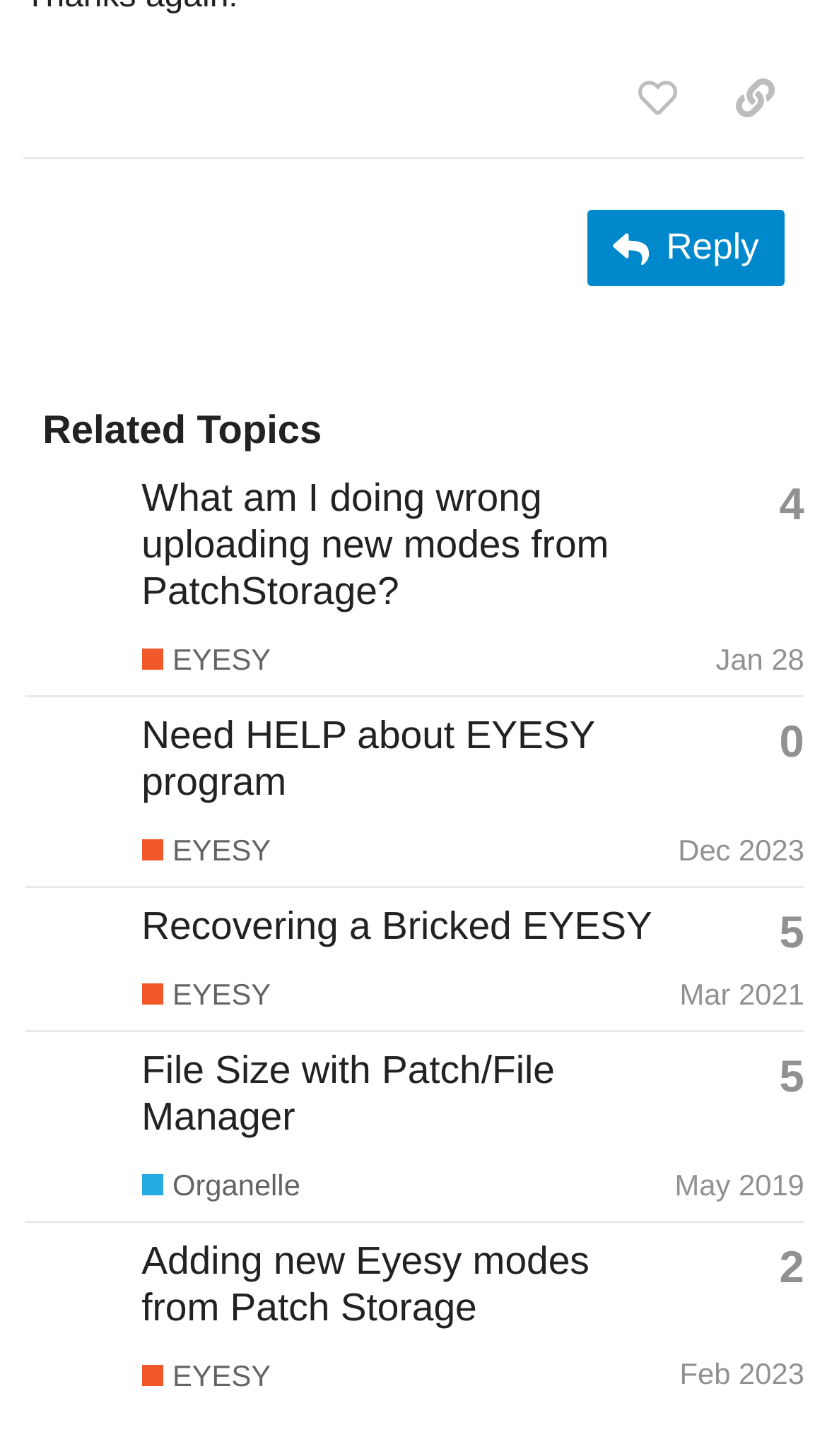What is the topic of the first post?
Please give a detailed answer to the question using the information shown in the image.

I determined the answer by looking at the first gridcell in the table, which contains the heading 'What am I doing wrong uploading new modes from PatchStorage?'.